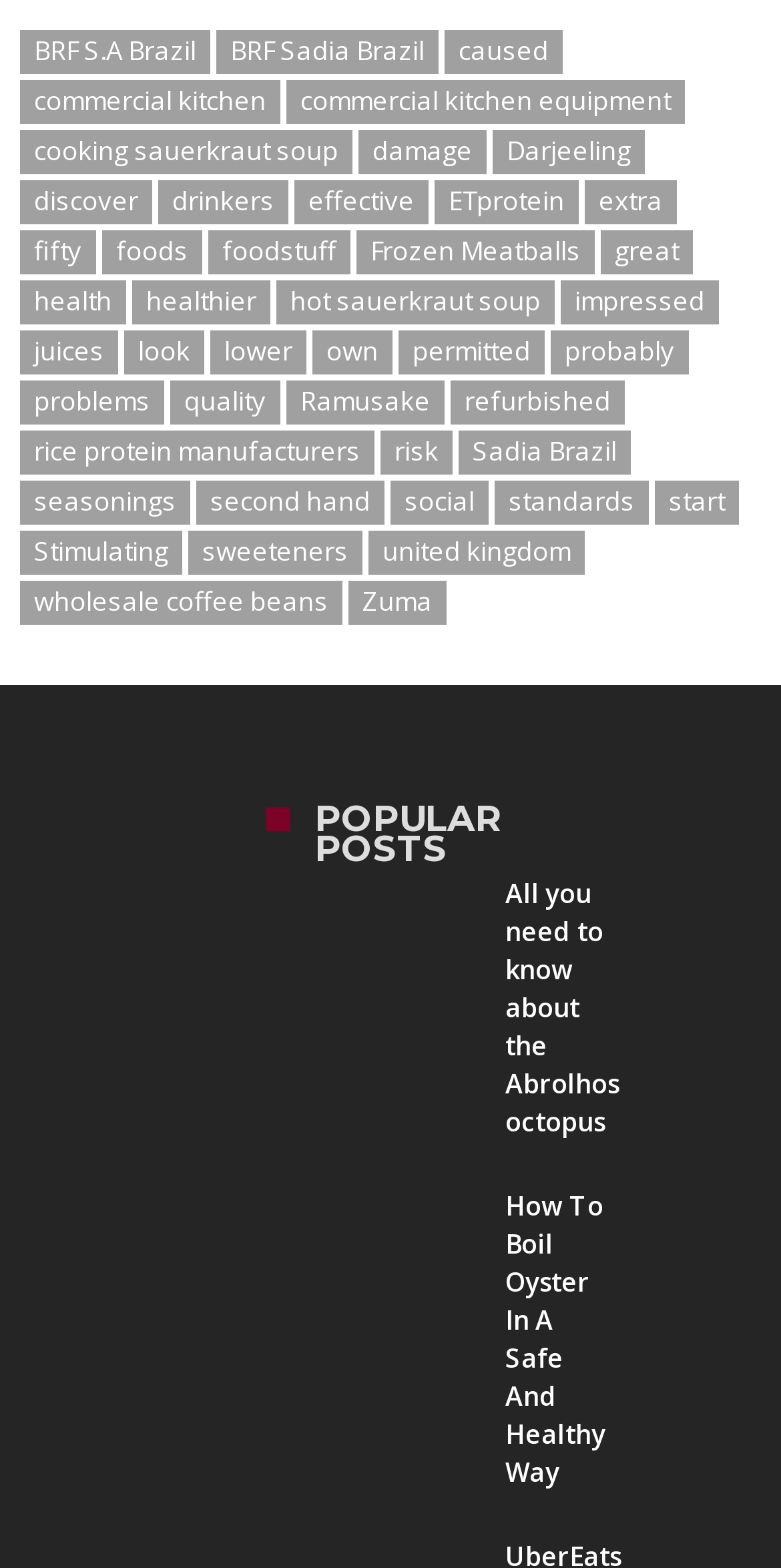What type of content is presented on the webpage?
Provide an in-depth and detailed answer to the question.

The webpage contains multiple links and headings that suggest it presents blog posts or articles on various topics, including food, health, and more.